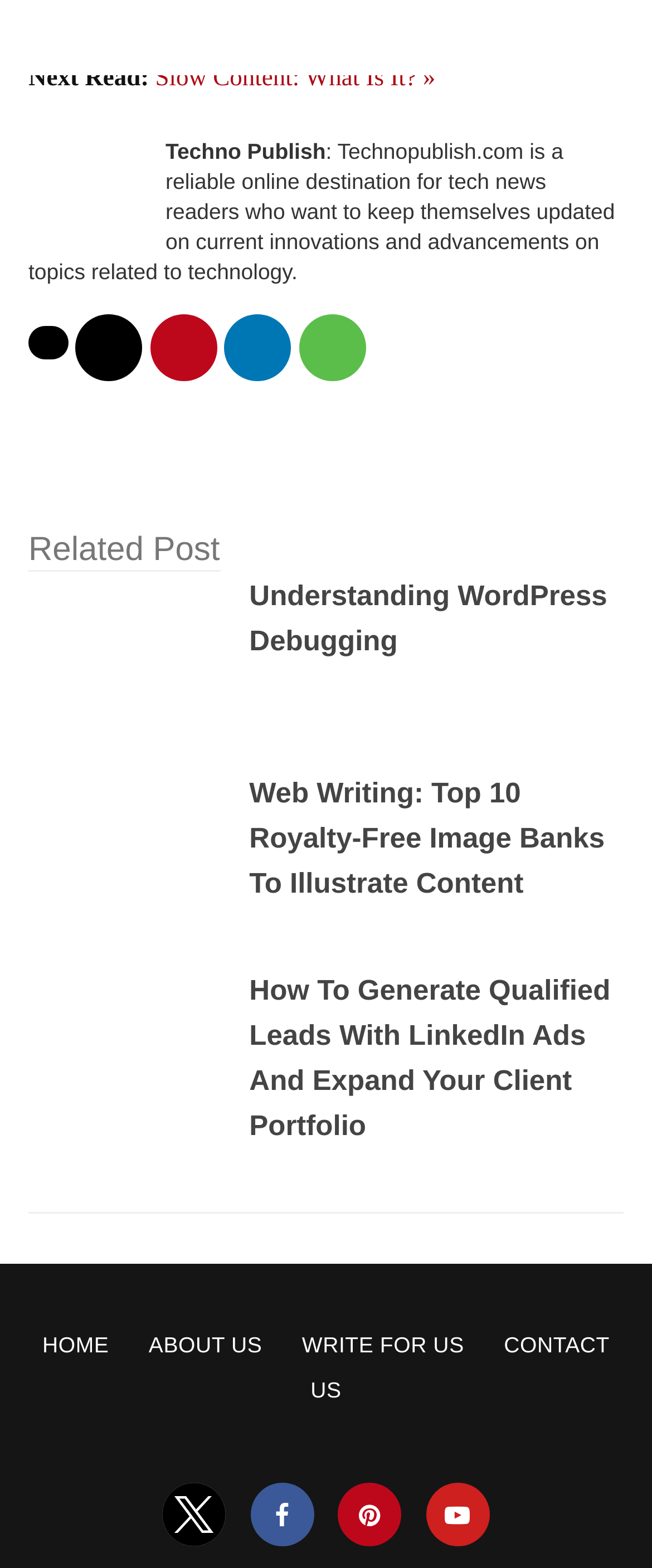Refer to the image and provide an in-depth answer to the question: 
How many navigation menu options are available?

There are four navigation menu options available, which can be found in the links 'HOME', 'ABOUT US', 'WRITE FOR US', and 'CONTACT US' located at the bottom of the webpage.